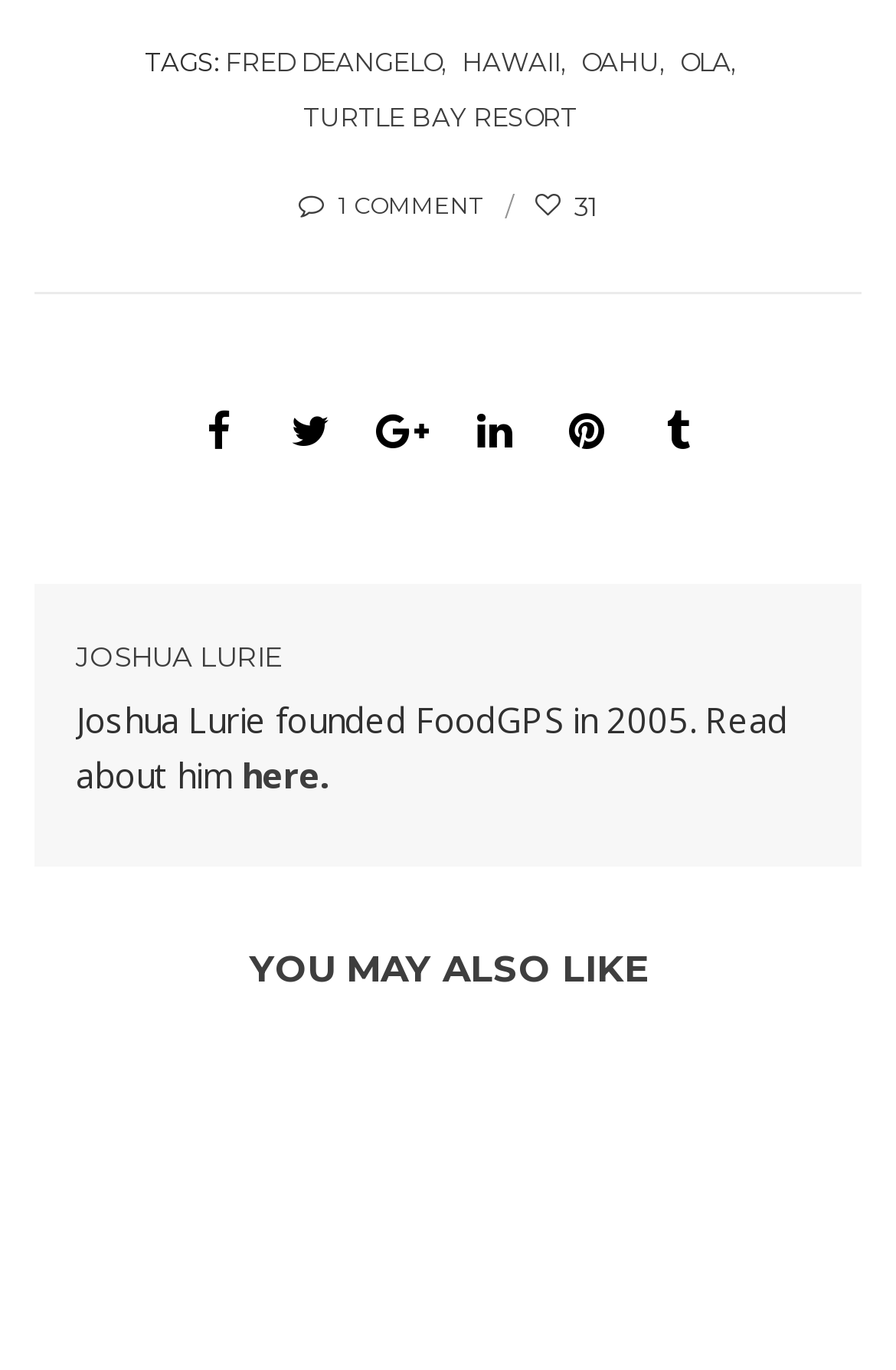Determine the bounding box coordinates for the element that should be clicked to follow this instruction: "View 1 COMMENT". The coordinates should be given as four float numbers between 0 and 1, in the format [left, top, right, bottom].

[0.333, 0.138, 0.567, 0.16]